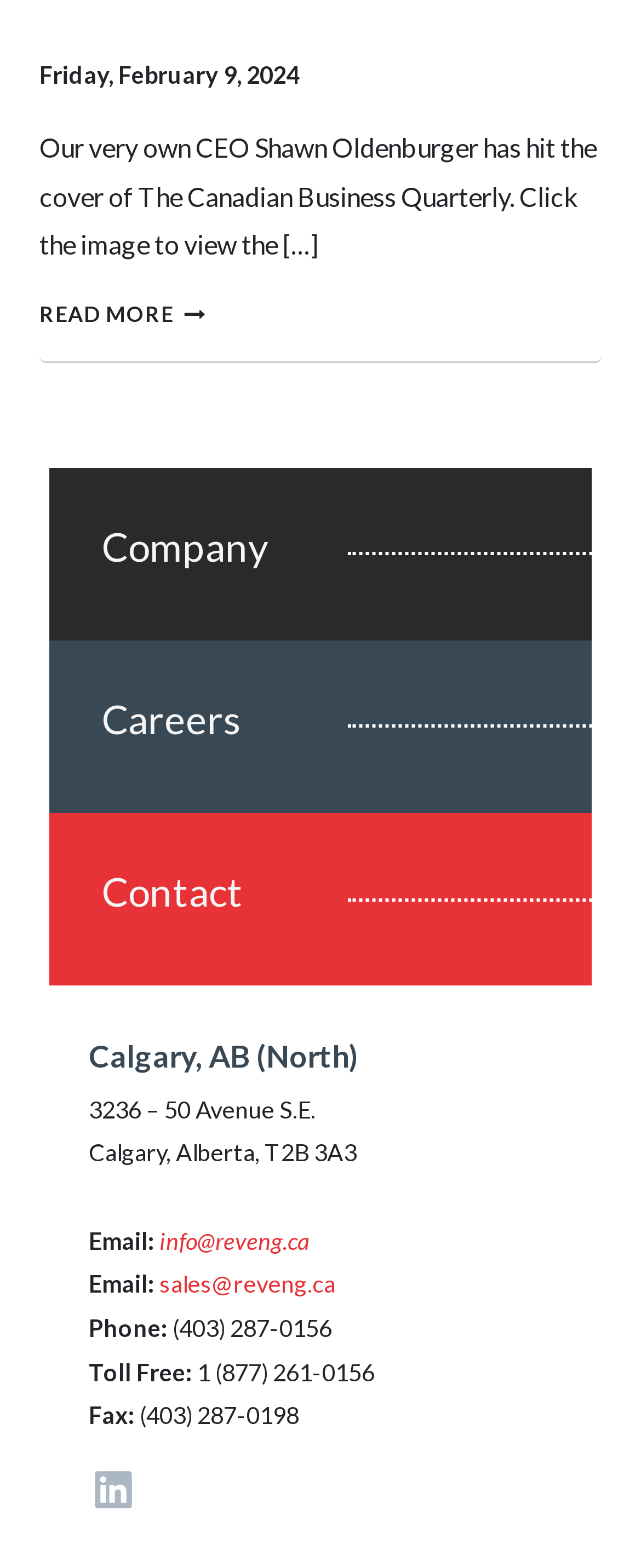What is the name of the CEO mentioned on the webpage?
Using the image as a reference, deliver a detailed and thorough answer to the question.

The CEO's name is mentioned in the article section at the top of the webpage, which describes him as 'our very own CEO'.